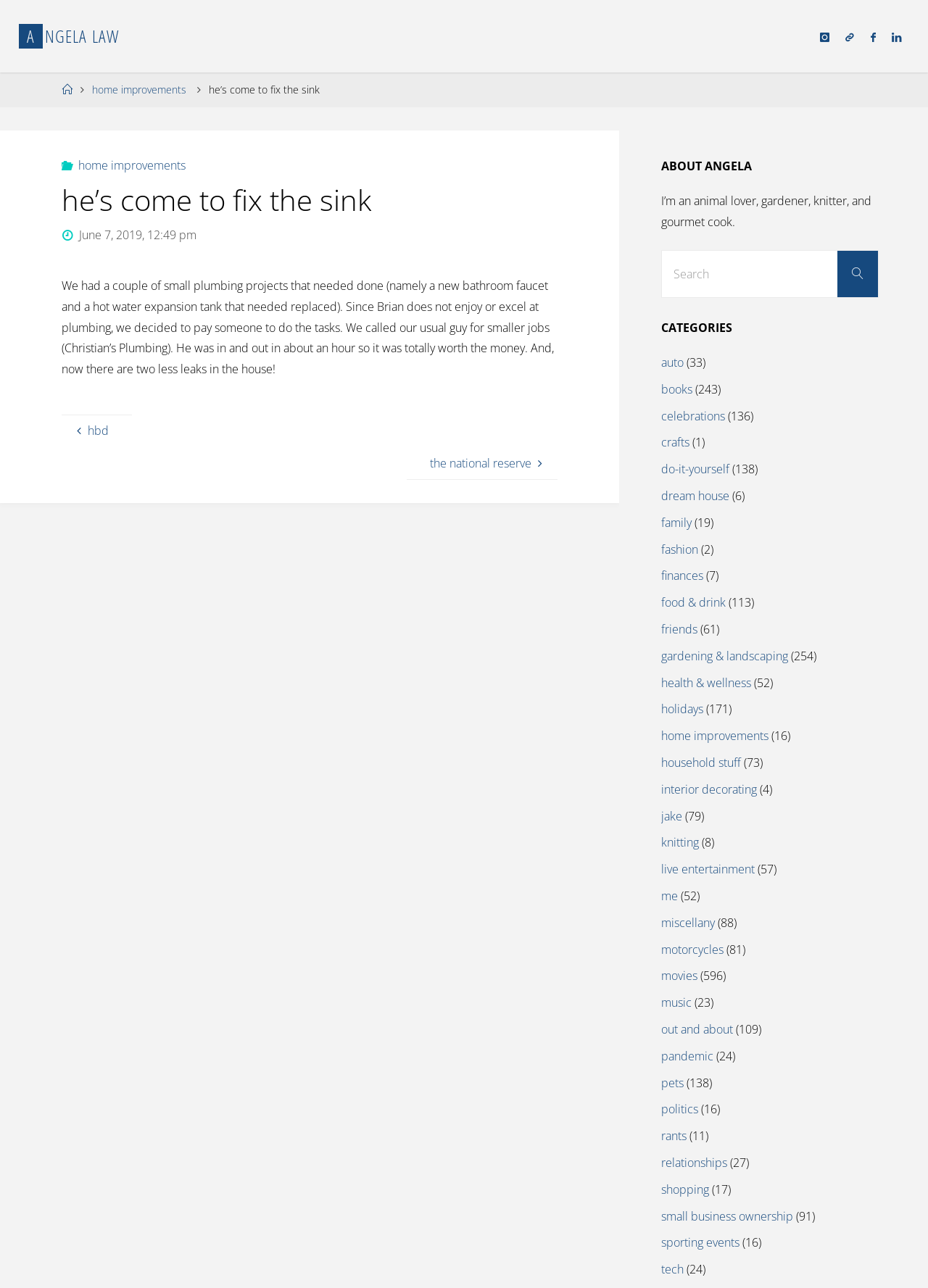Find the bounding box coordinates of the clickable area that will achieve the following instruction: "View the 'Categories' section".

[0.067, 0.119, 0.601, 0.191]